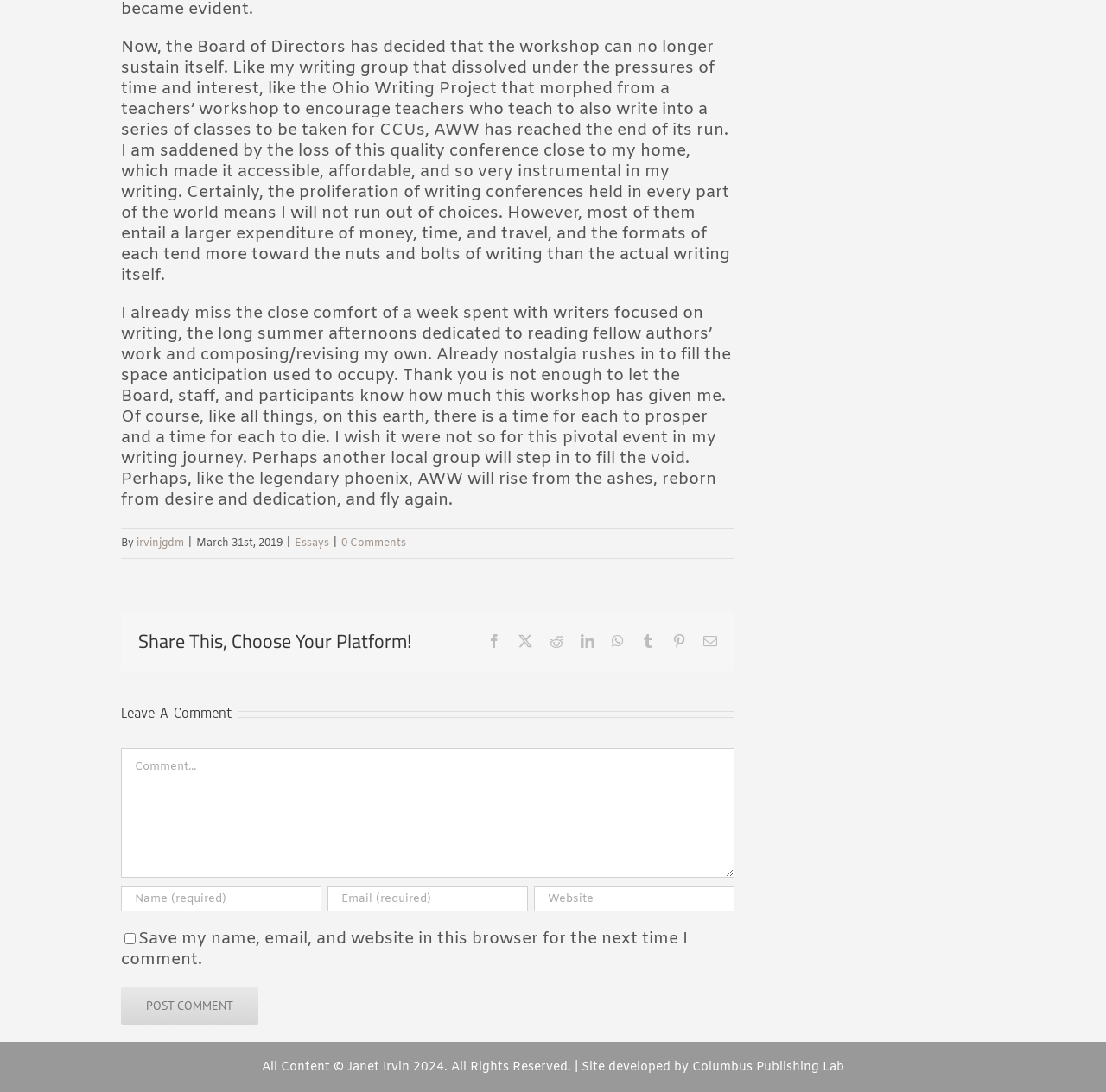Can you provide the bounding box coordinates for the element that should be clicked to implement the instruction: "Check the website's copyright information"?

[0.237, 0.97, 0.373, 0.985]